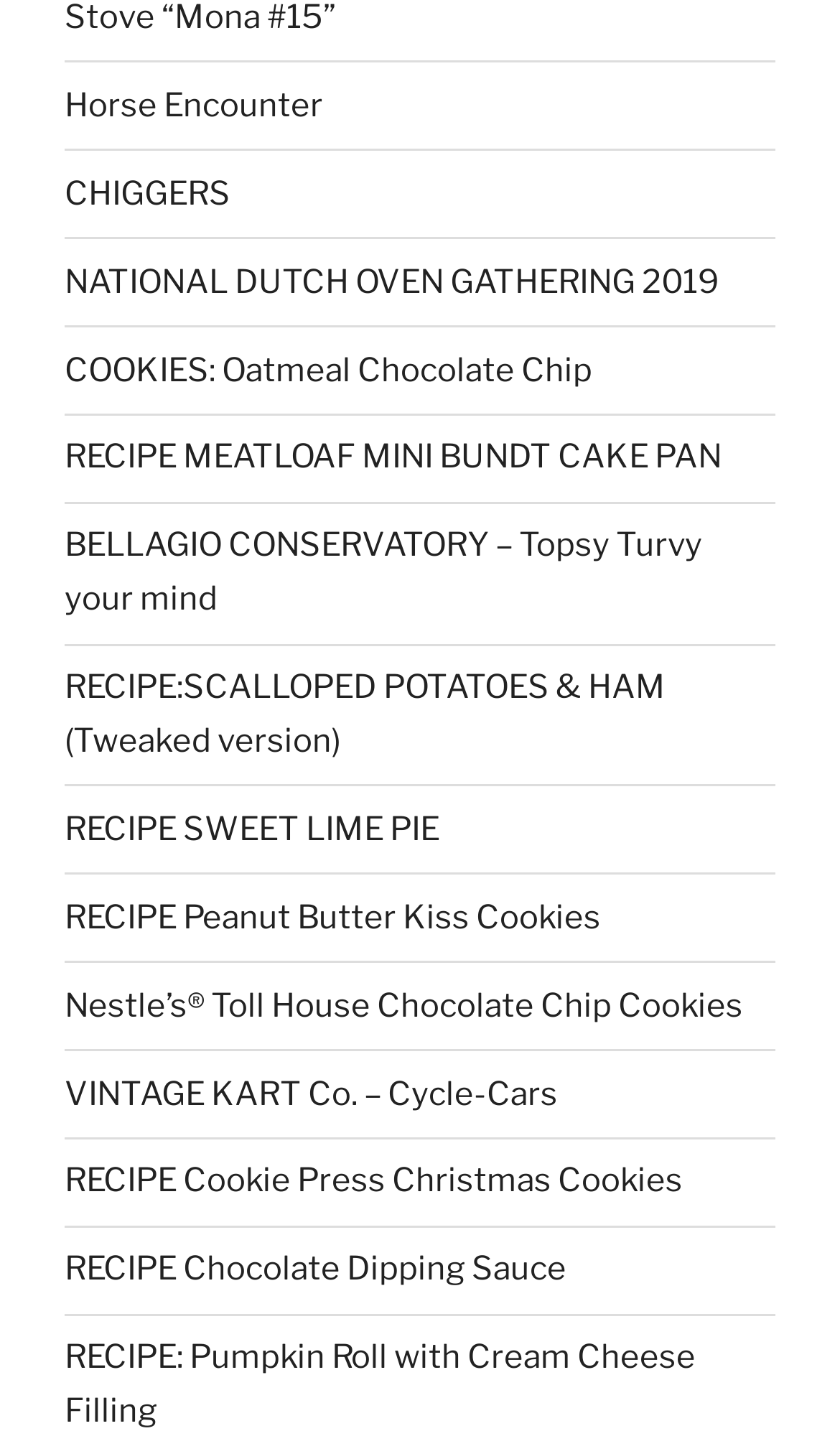Could you specify the bounding box coordinates for the clickable section to complete the following instruction: "click Horse Encounter link"?

[0.077, 0.06, 0.385, 0.087]